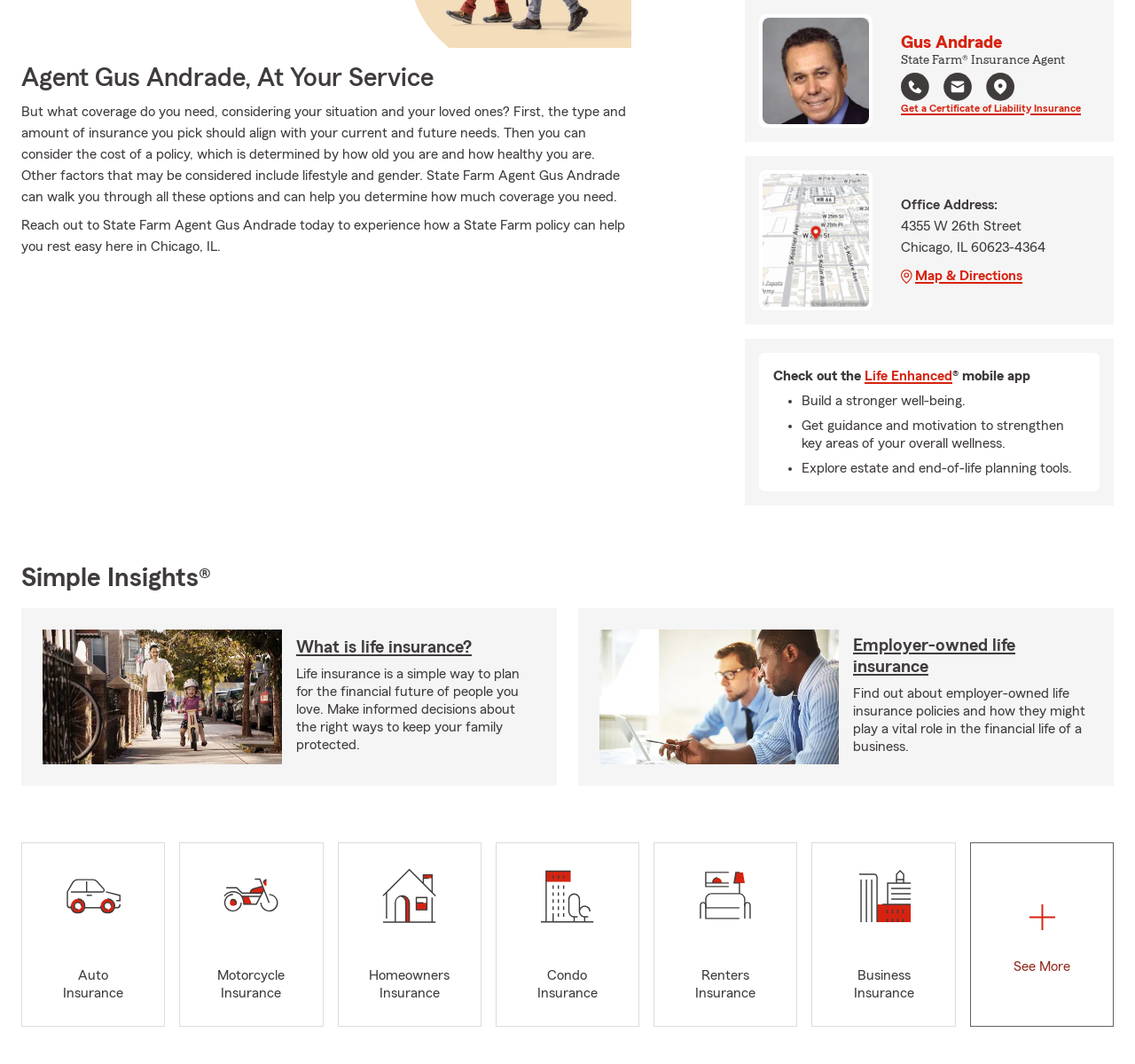Please locate the UI element described by "Map & Directions" and provide its bounding box coordinates.

[0.794, 0.249, 0.944, 0.269]